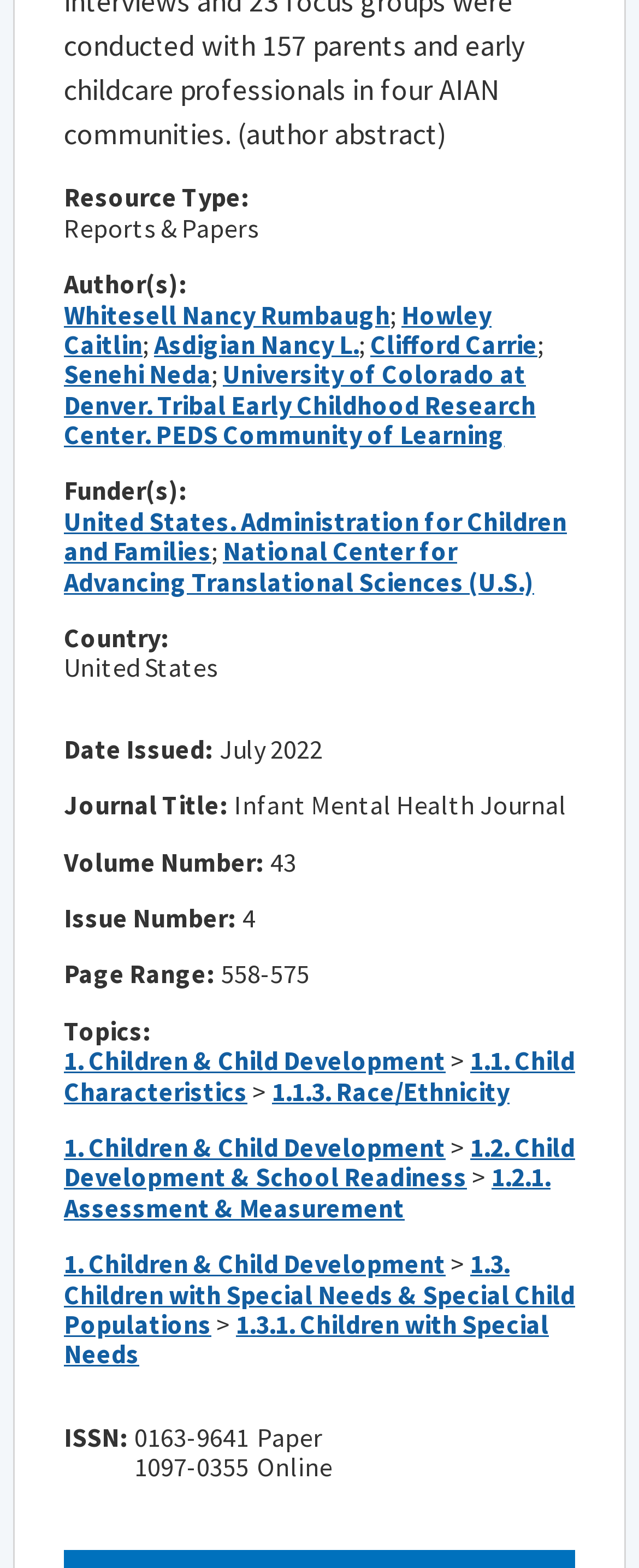Pinpoint the bounding box coordinates of the element you need to click to execute the following instruction: "Check the funder United States. Administration for Children and Families". The bounding box should be represented by four float numbers between 0 and 1, in the format [left, top, right, bottom].

[0.1, 0.322, 0.887, 0.362]